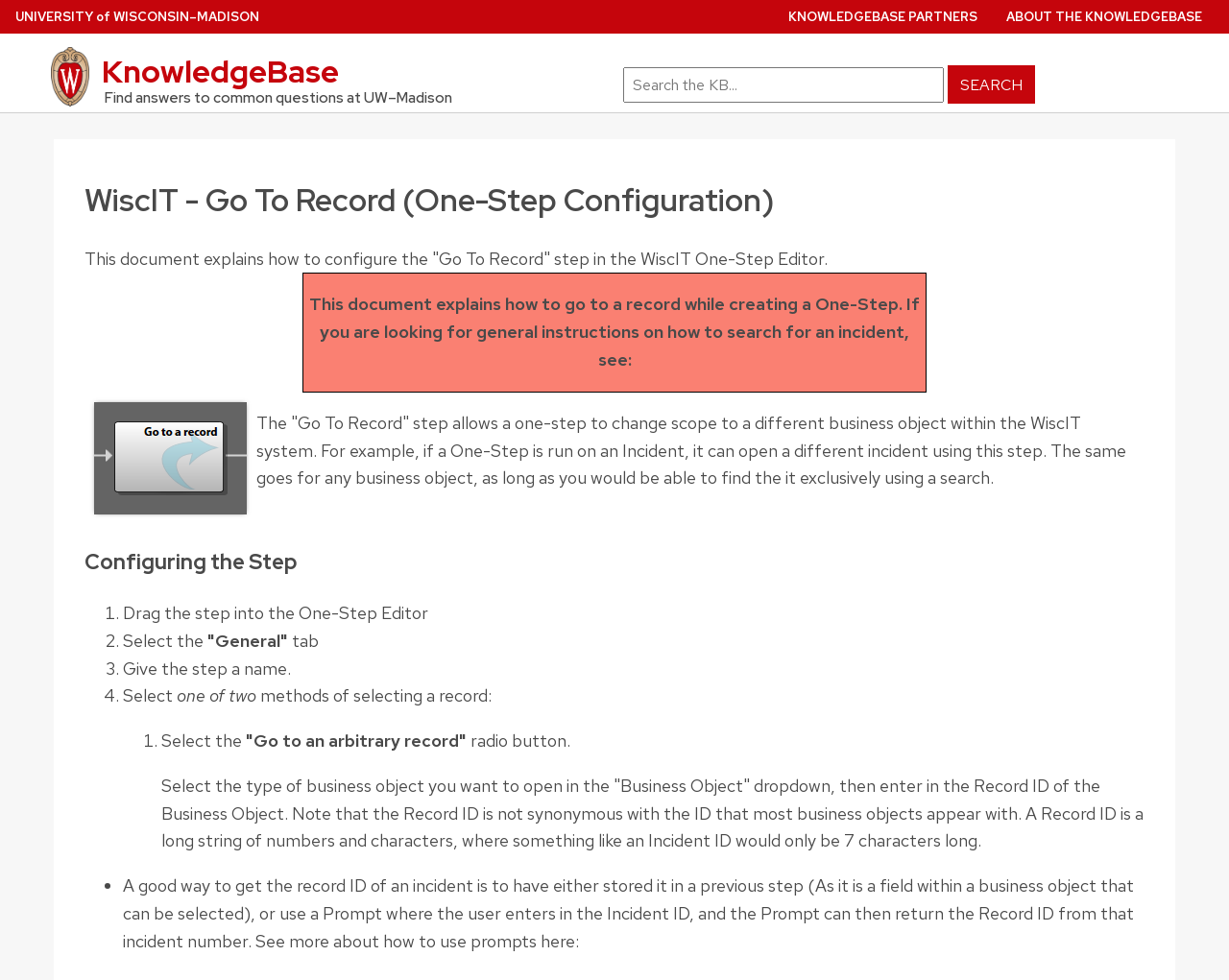Determine the bounding box coordinates of the UI element described below. Use the format (top-left x, top-left y, bottom-right x, bottom-right y) with floating point numbers between 0 and 1: Privacy Policy

None